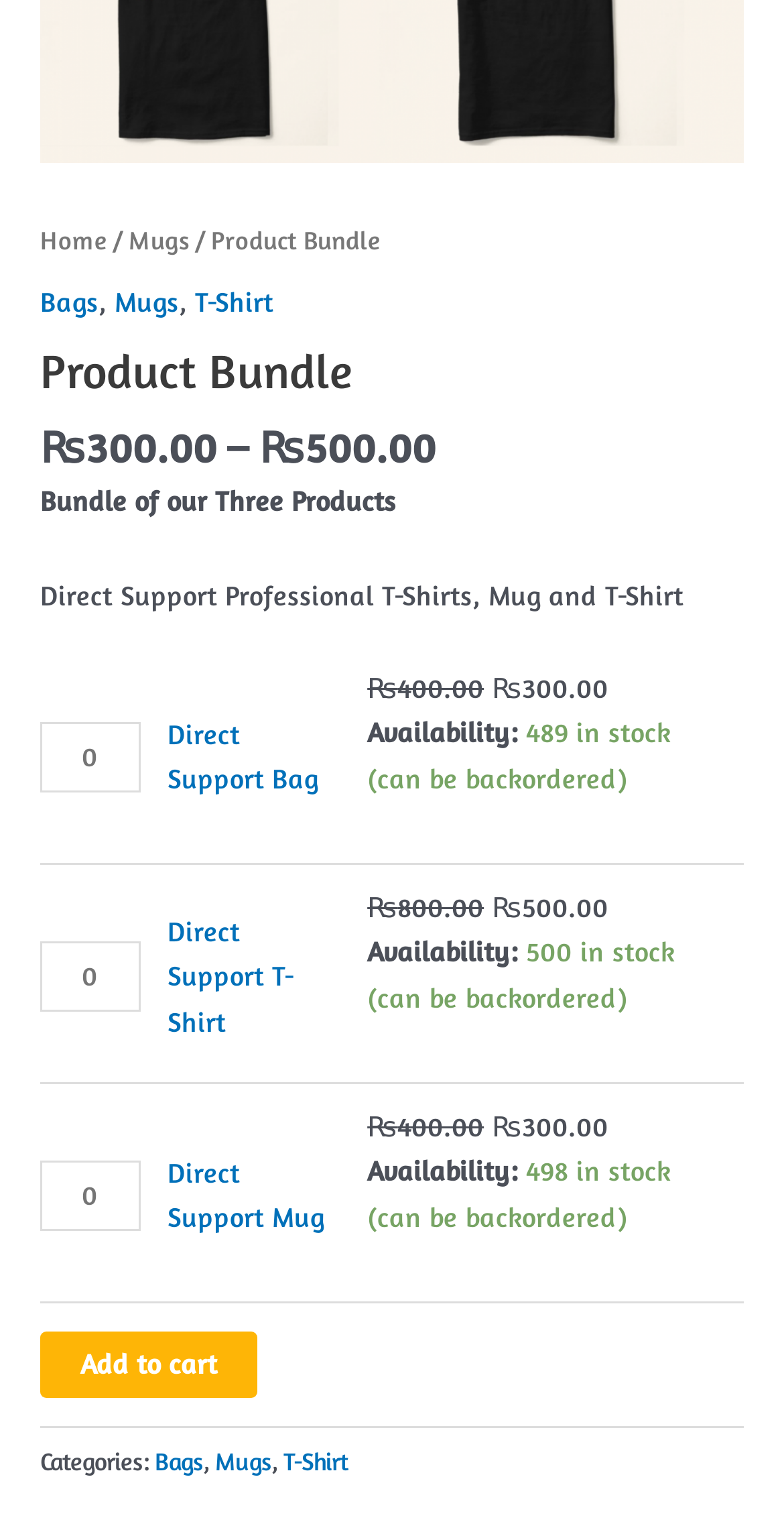Locate the bounding box of the UI element with the following description: "Direct Support T-Shirt".

[0.214, 0.597, 0.375, 0.677]